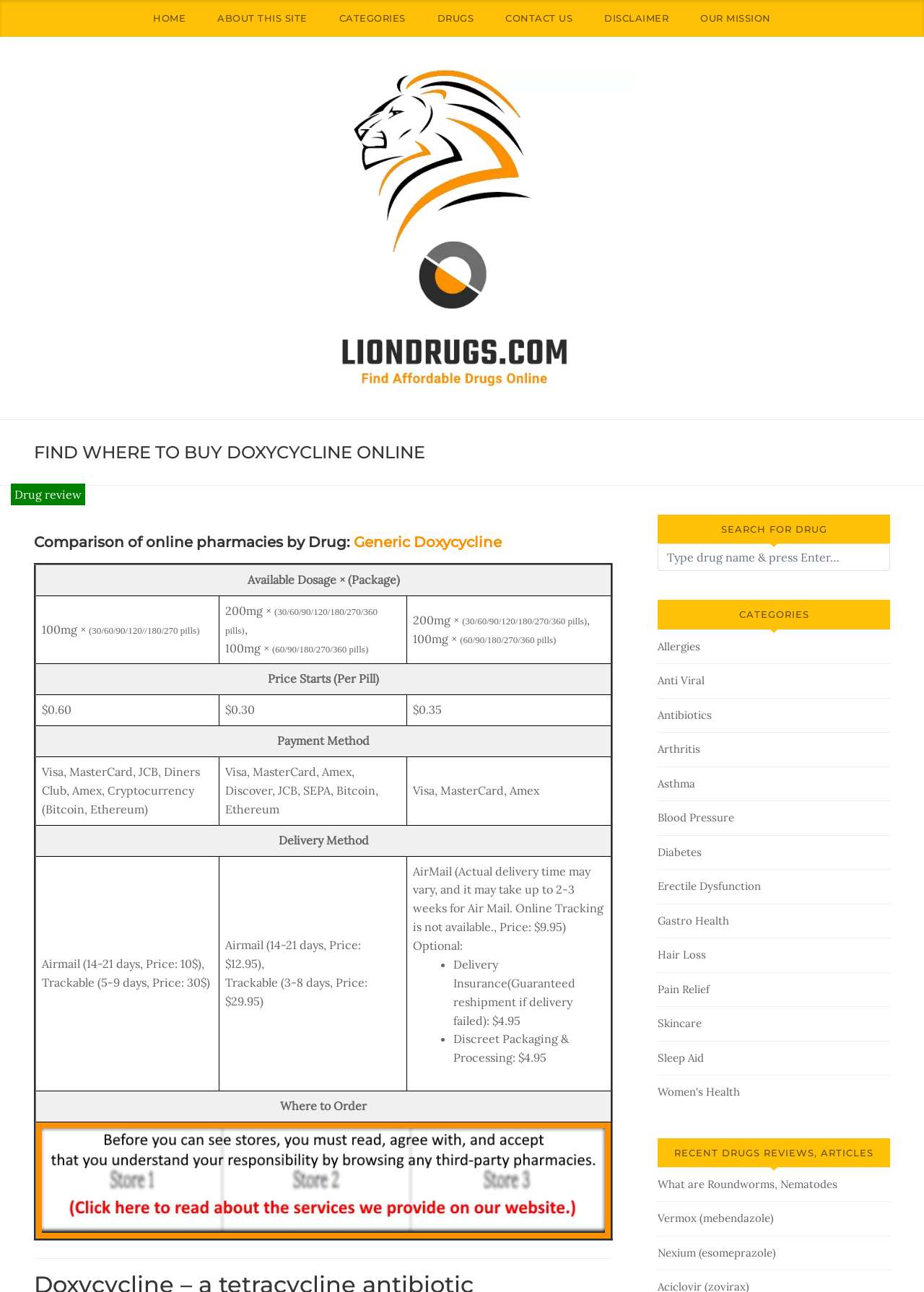Please specify the bounding box coordinates of the clickable region to carry out the following instruction: "Compare online pharmacies by drug". The coordinates should be four float numbers between 0 and 1, in the format [left, top, right, bottom].

[0.037, 0.413, 0.663, 0.427]